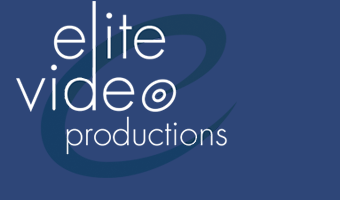Convey all the details present in the image.

The image features the logo of "Elite Video Productions," prominently displayed against a deep blue background. The logo showcases a modern and sleek design, where the word "elite" is rendered in a stylized, uppercase font, while "video" is presented in a playful, lowercase typeface that incorporates a circular element within the letter "o." The word "productions" is elegantly styled in smaller, lowercase letters beneath the word "video." This design reflects the company's creative and professional approach to video production, suggesting their expertise in delivering high-quality, engaging visual content. The overall aesthetic conveys a sense of professionalism and innovation, aligning with the company's mission of providing top-tier video services in the industry.